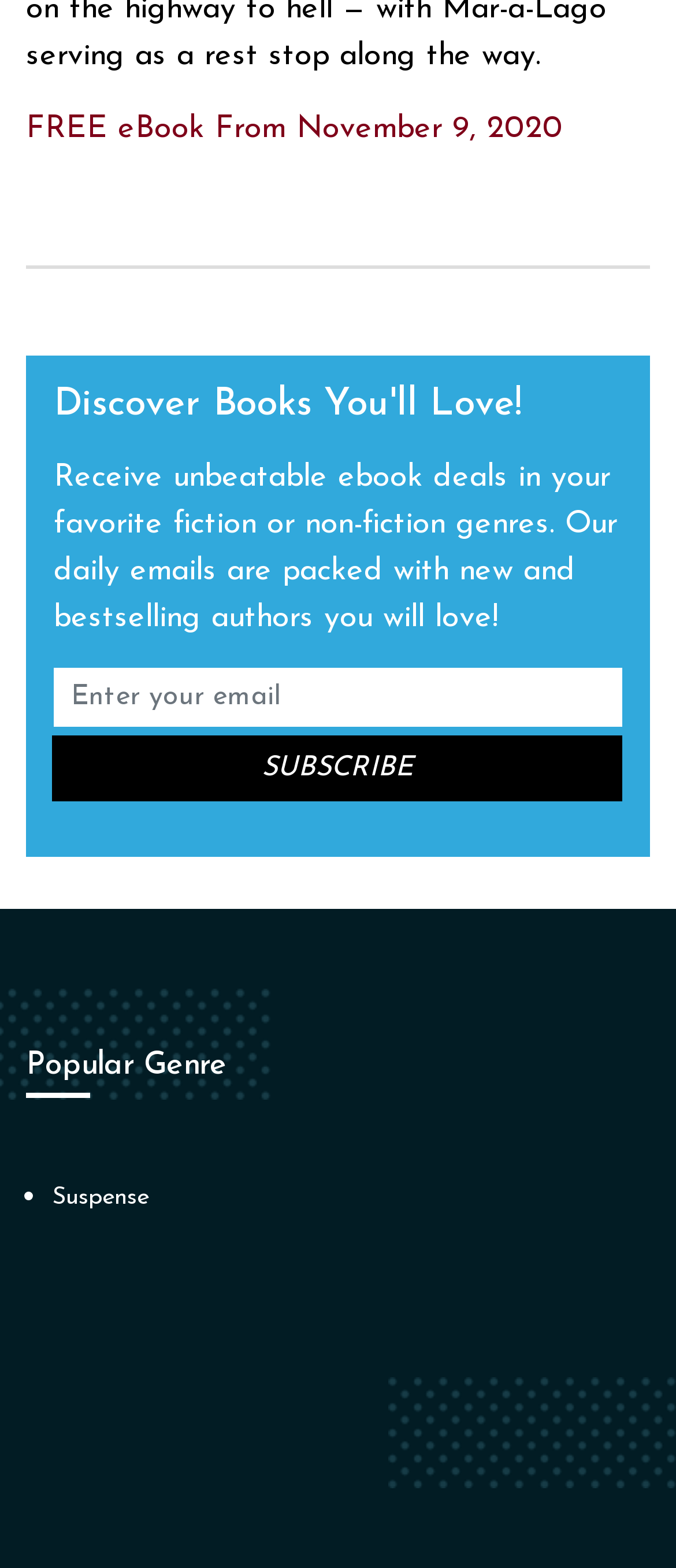What is the benefit of receiving daily emails from this website?
Answer the question in as much detail as possible.

The static text on the webpage mentions that the daily emails are 'packed with new and bestselling authors you will love', implying that the benefit of receiving these emails is to get access to unbeatable ebook deals or discover new authors.